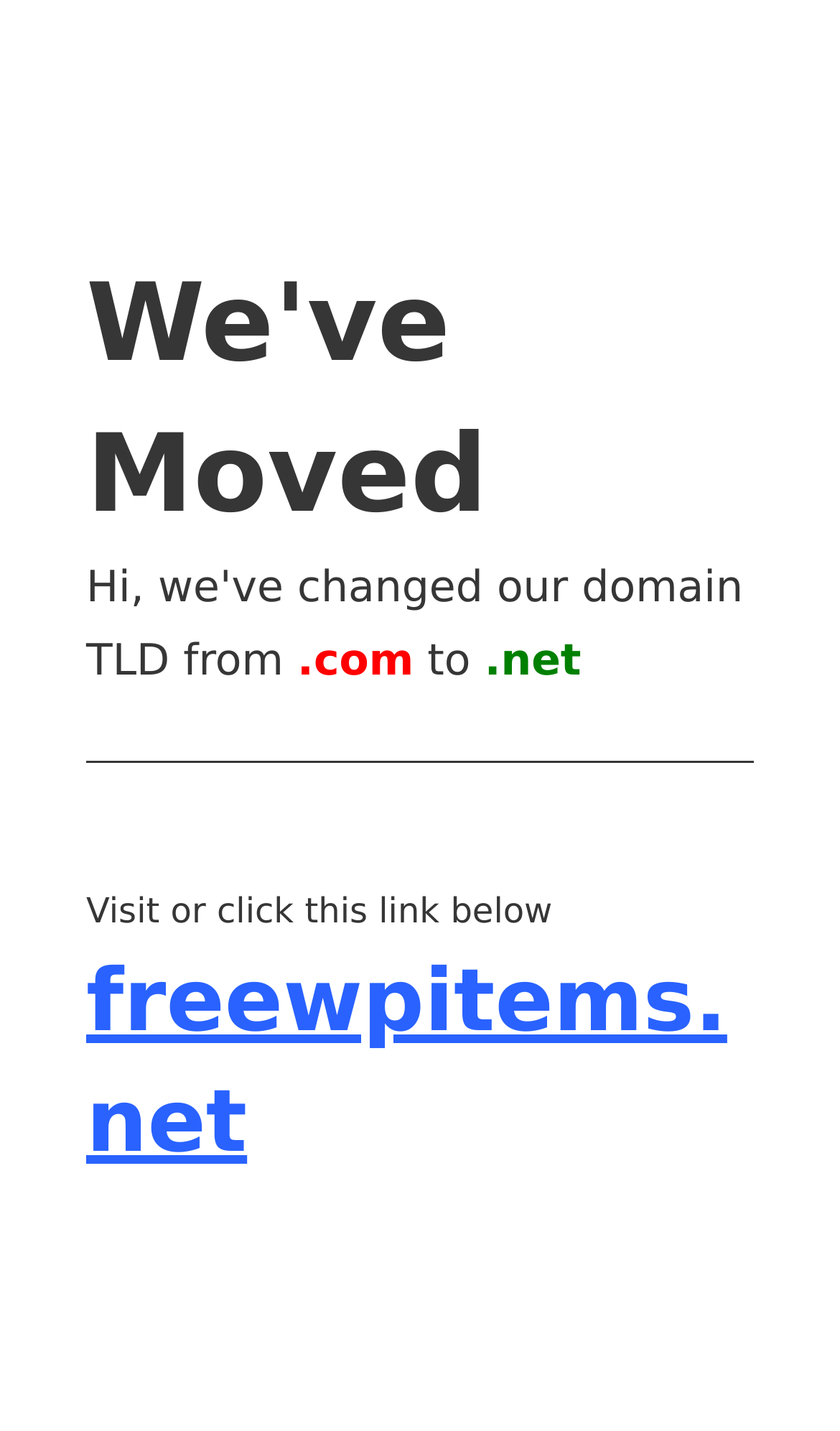Please analyze the image and give a detailed answer to the question:
What is the new domain of the website?

The webpage indicates that the site has moved, and the new domain is mentioned in the heading 'freewpitems.net' with a link to the new site.